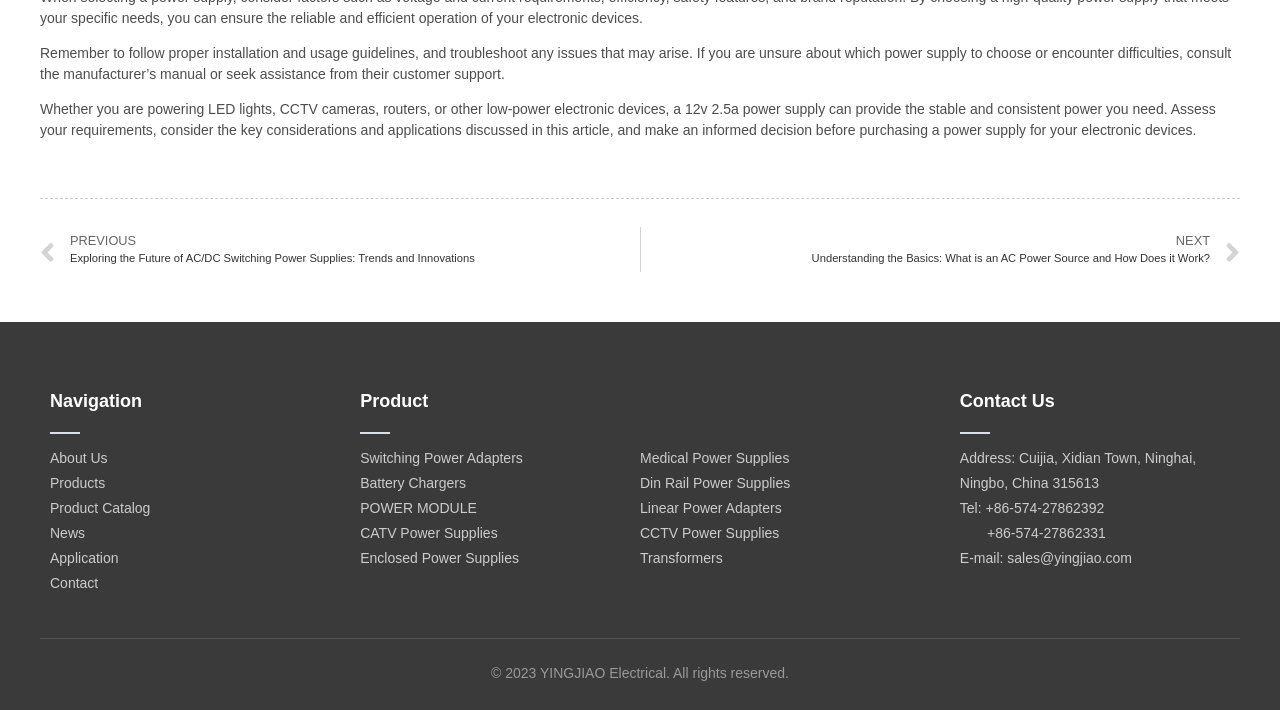Please find the bounding box for the following UI element description. Provide the coordinates in (top-left x, top-left y, bottom-right x, bottom-right y) format, with values between 0 and 1: Open menu

None